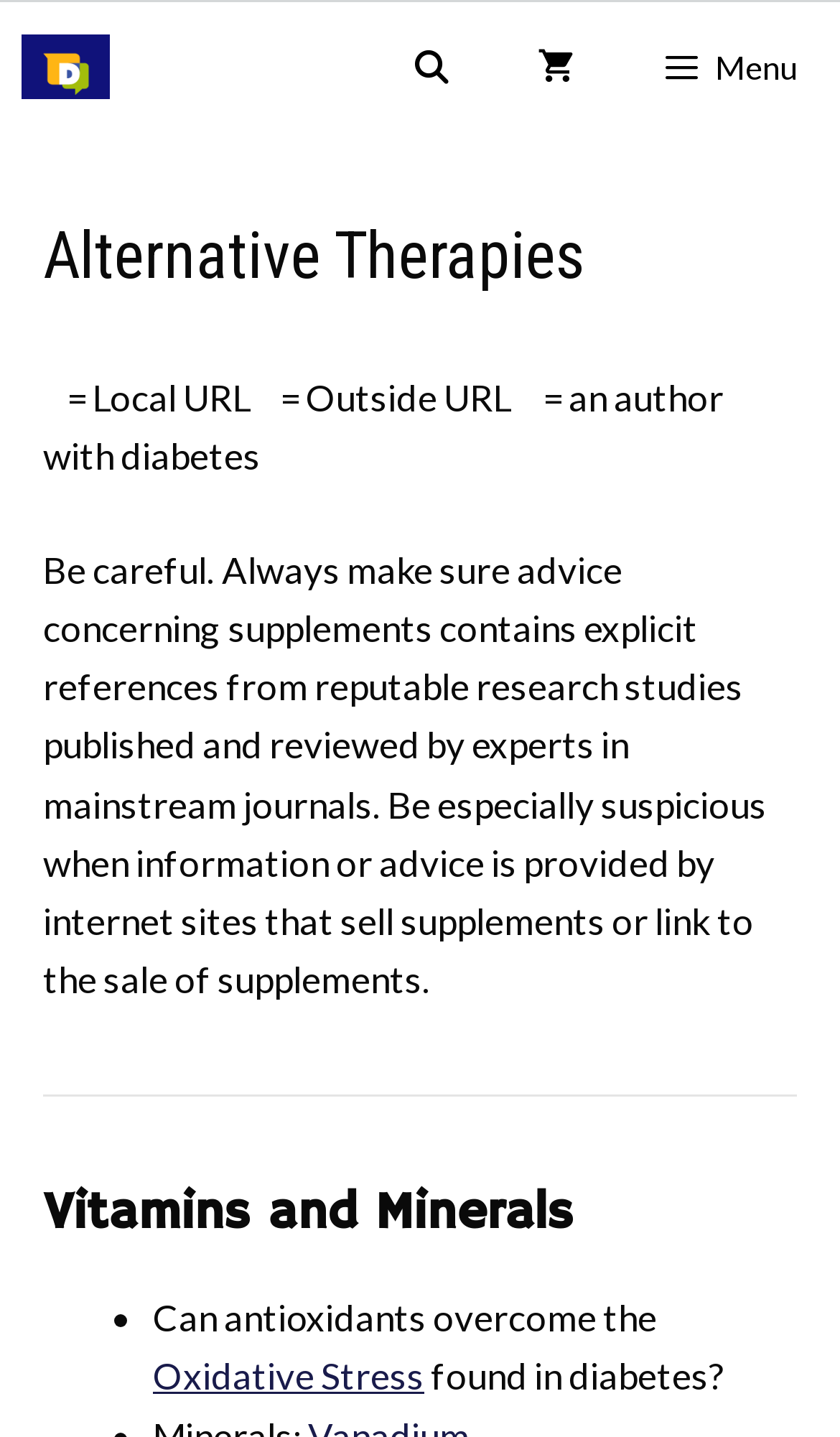Offer a comprehensive description of the webpage’s content and structure.

The webpage is about alternative therapies for diabetes, specifically focusing on supplements. At the top left corner, there is a link to "Diabetesnet.com" accompanied by an image with the same name. Next to it, on the top right corner, there are two links: "Open Search Bar" and a magnifying glass icon. A button with a menu icon is located at the top right edge of the page.

Below the top section, there is a header with the title "Alternative Therapies" in a prominent font. Underneath, there are three bullet points with brief descriptions: "Local URL", "Outside URL", and "an author with diabetes", each accompanied by a small image. A warning message follows, advising users to be cautious when considering supplement advice and to ensure it is backed by reputable research studies.

A horizontal separator divides the page, and below it, there is a heading titled "Vitamins and Minerals". A list of items follows, with the first item being "Can antioxidants overcome the Oxidative Stress found in diabetes?", which includes a link to "Oxidative Stress".